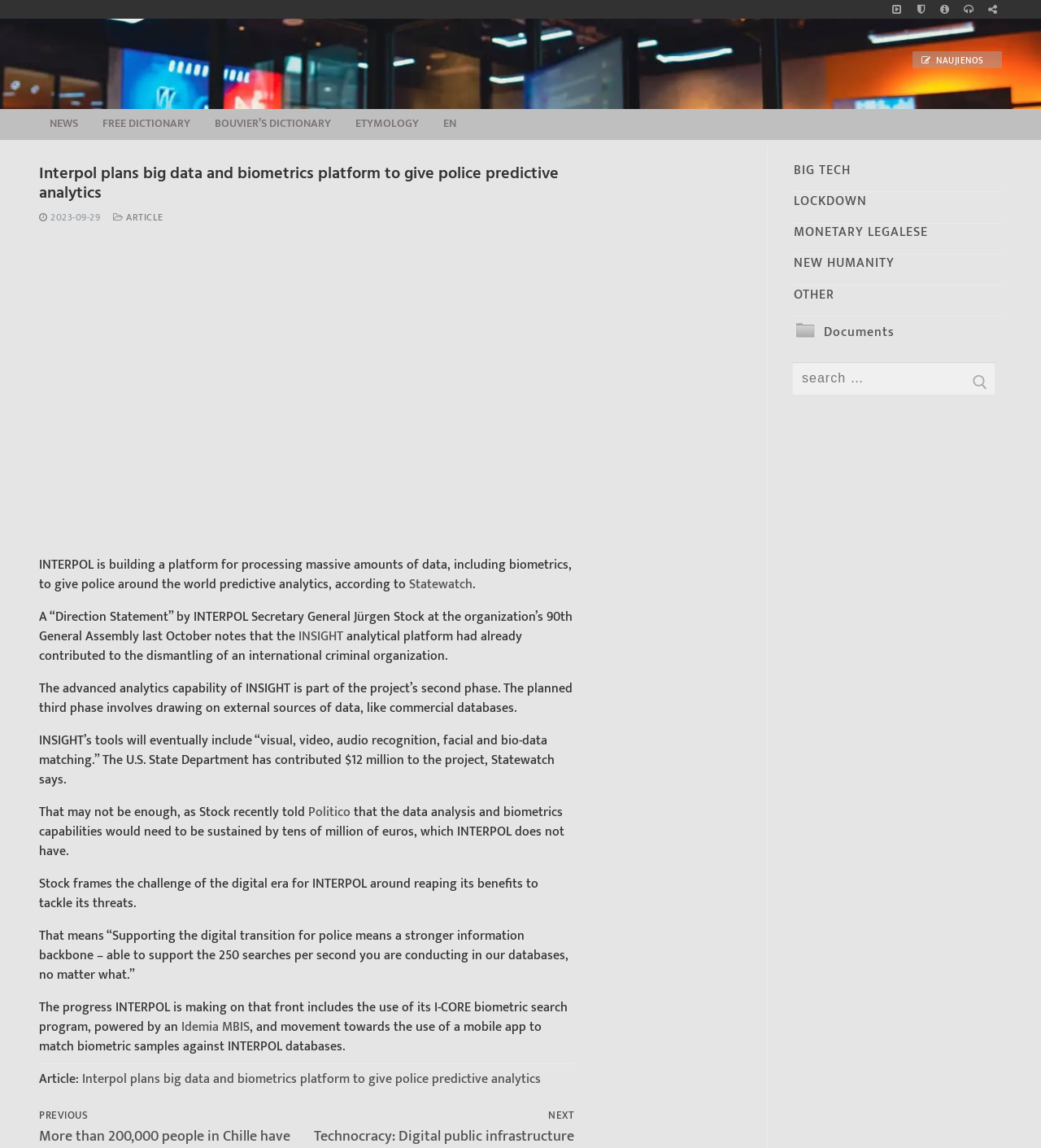How much has the U.S. State Department contributed to the project?
Refer to the screenshot and answer in one word or phrase.

$12 million